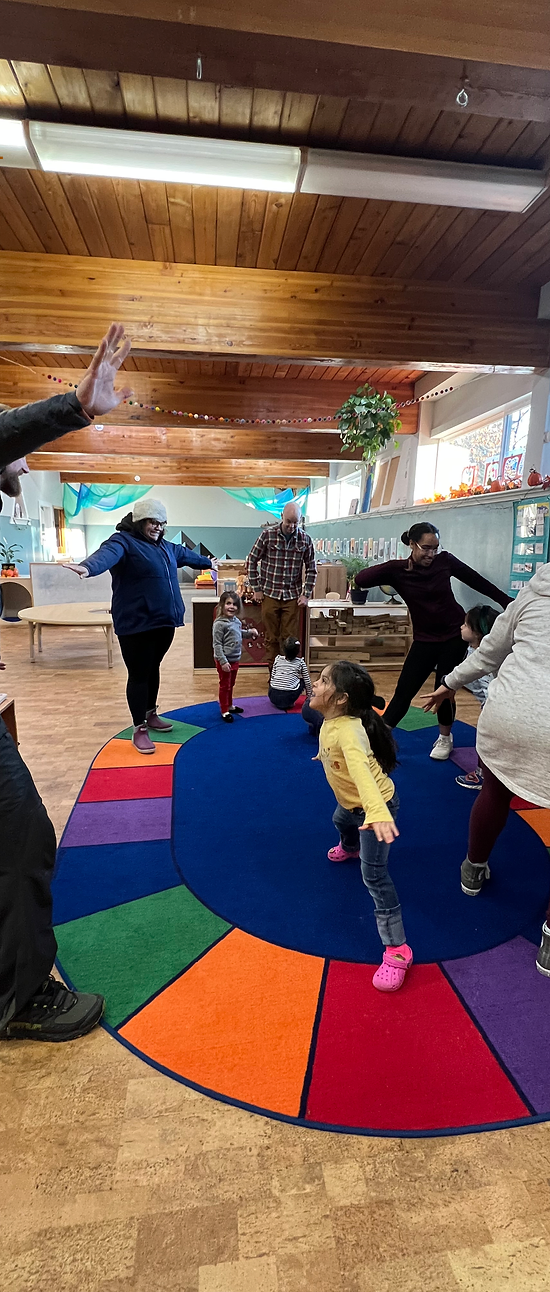Provide a comprehensive description of the image.

In a vibrant classroom setting filled with natural light, children and adults are engaged in playful activities that emphasize movement and interaction. The space is designed for exploration, featuring a colorful rug with distinct segments in shades of purple, orange, green, and red that encourages active participation. 

In the foreground, a small group of children, dressed in playful outfits, are dynamically posing with arms extended, embodying a sense of joy and curiosity. A cheerful girl in a yellow top stands confidently with her arms outstretched, while another child bends down, showcasing their enthusiasm for the moment. Adults, representing caregivers or educators, are nearby, facilitating the activity with smiles and encouragement, creating an atmosphere of support and community.

The backdrop of the room includes wooden beams and an inviting arrangement of educational materials, plants, and furnishings conducive to a child-centered learning philosophy. This environment underscores the principles of cooperation, social interaction, and discovery, central to the Anchorage Cooperative Preschool's mission of fostering positive experiences for both children and families.